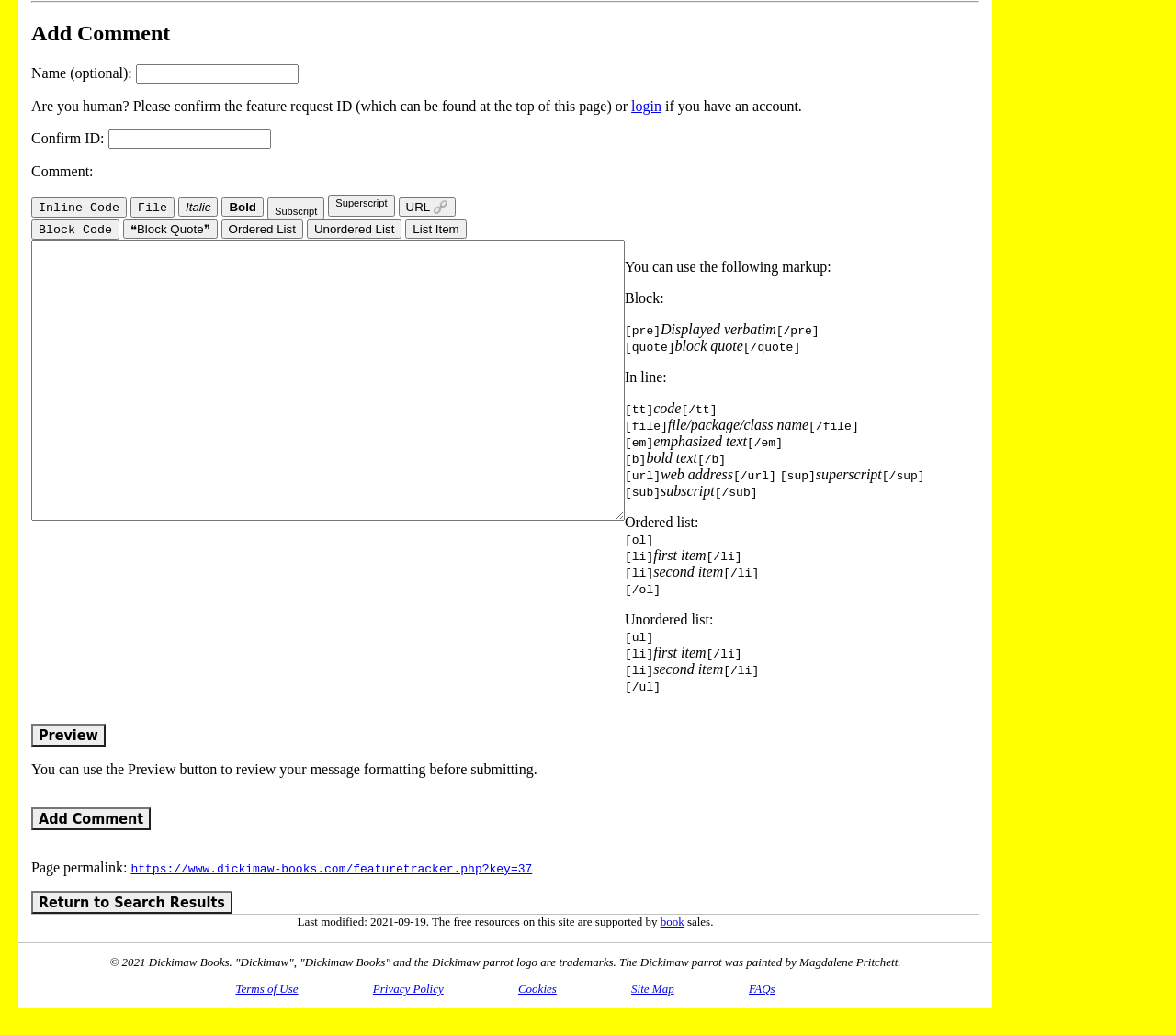Calculate the bounding box coordinates of the UI element given the description: "Terms of Use".

[0.185, 0.93, 0.269, 0.978]